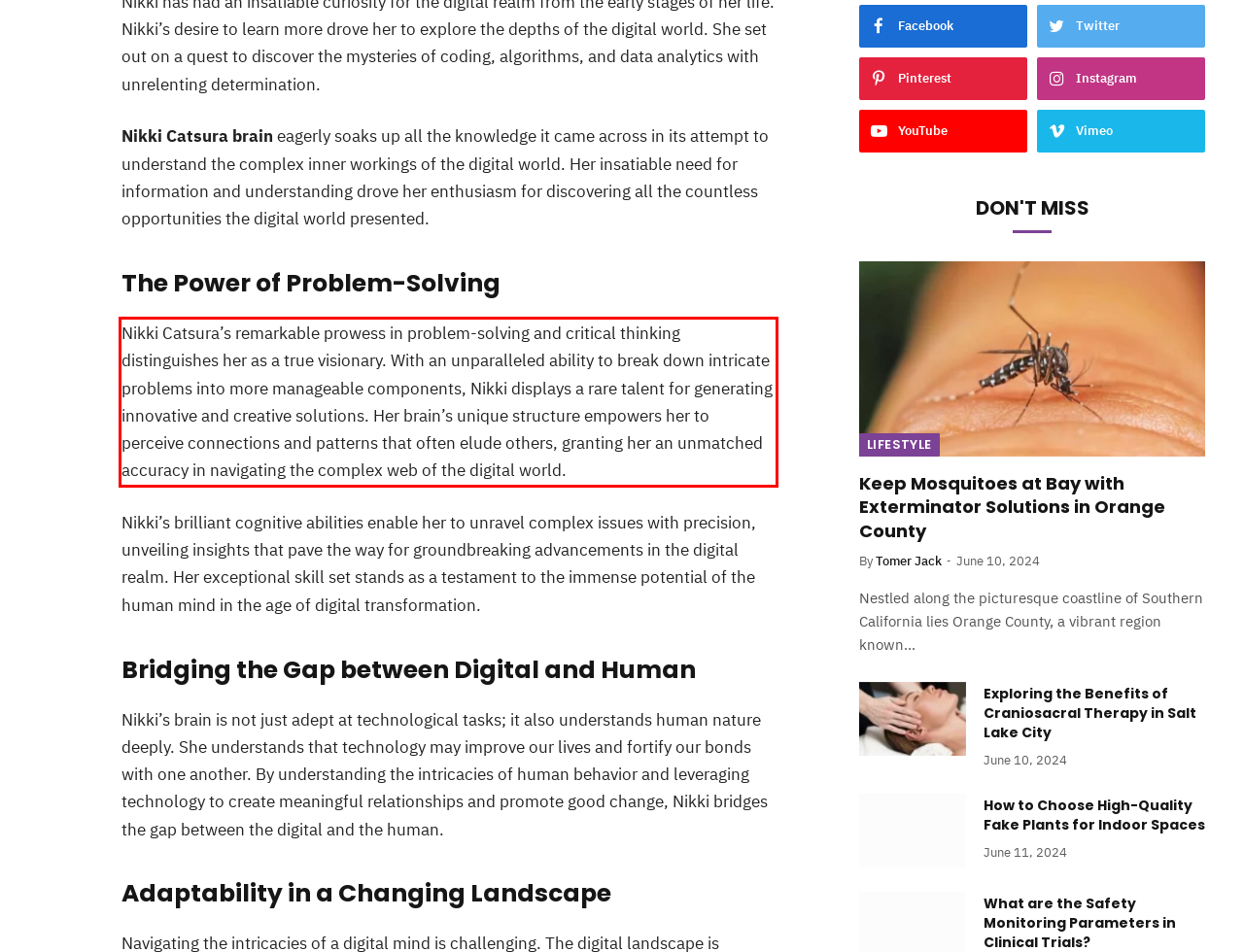Please look at the screenshot provided and find the red bounding box. Extract the text content contained within this bounding box.

Nikki Catsura’s remarkable prowess in problem-solving and critical thinking distinguishes her as a true visionary. With an unparalleled ability to break down intricate problems into more manageable components, Nikki displays a rare talent for generating innovative and creative solutions. Her brain’s unique structure empowers her to perceive connections and patterns that often elude others, granting her an unmatched accuracy in navigating the complex web of the digital world.